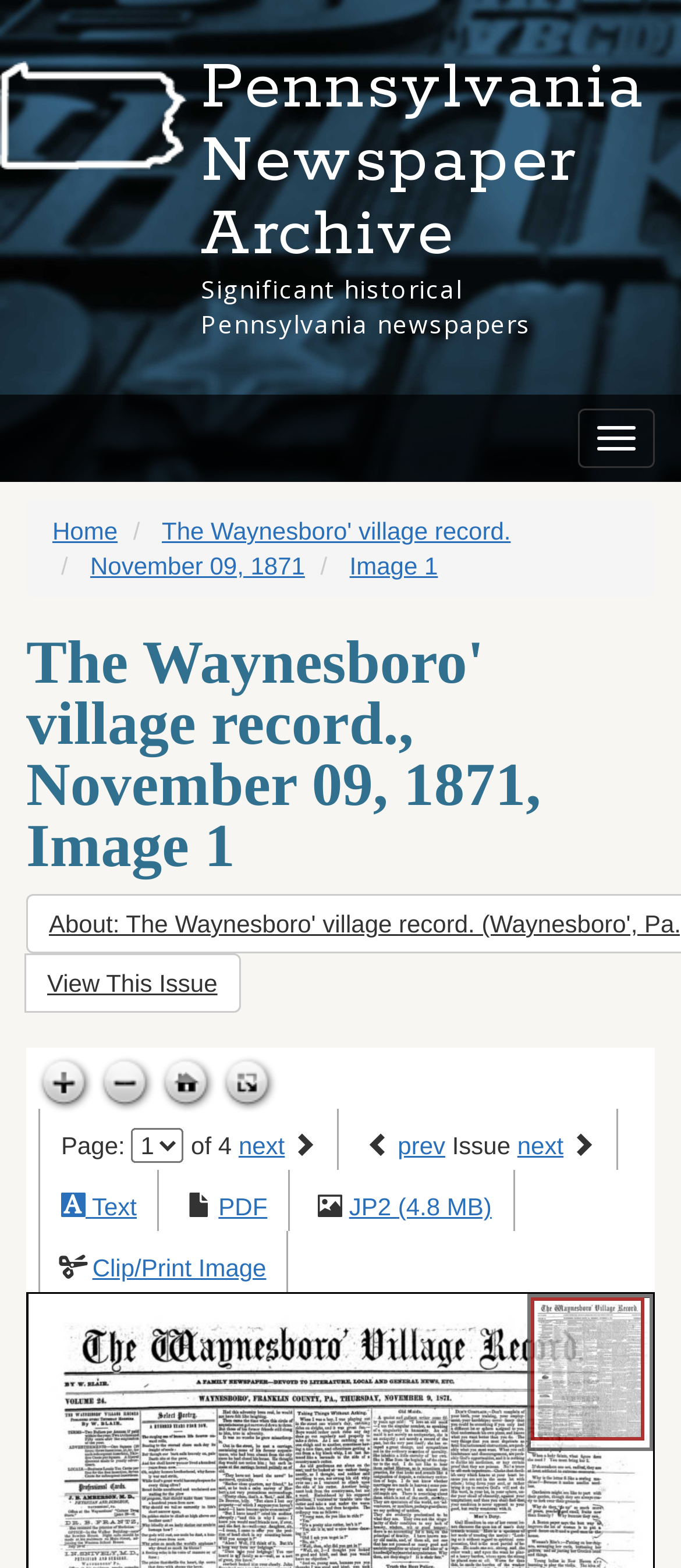Determine the bounding box coordinates for the area that should be clicked to carry out the following instruction: "Read the 'Providence Swedish Celebrates Caregiver Appreciation Week' article".

None